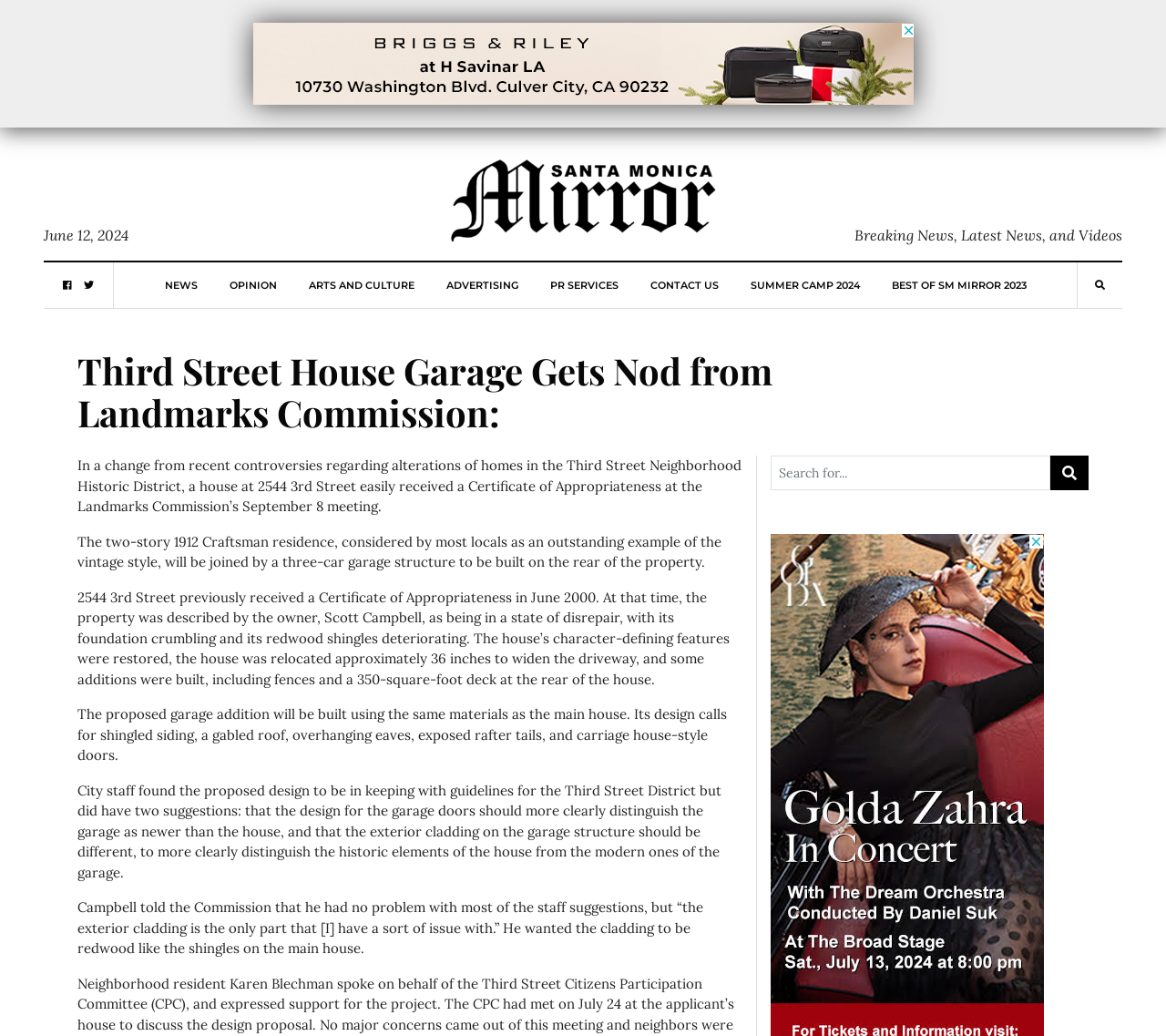What is the material of the shingles on the main house?
Offer a detailed and full explanation in response to the question.

I found the answer by reading the article, which mentions that the owner, Scott Campbell, wants the exterior cladding on the garage structure to be redwood, like the shingles on the main house.